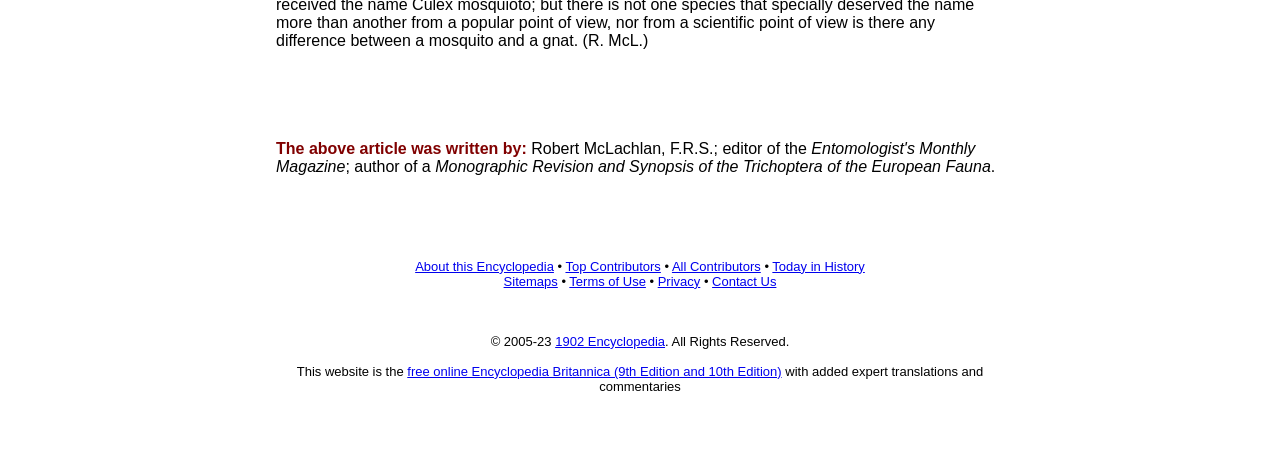Provide your answer to the question using just one word or phrase: Who wrote the above article?

Robert McLachlan